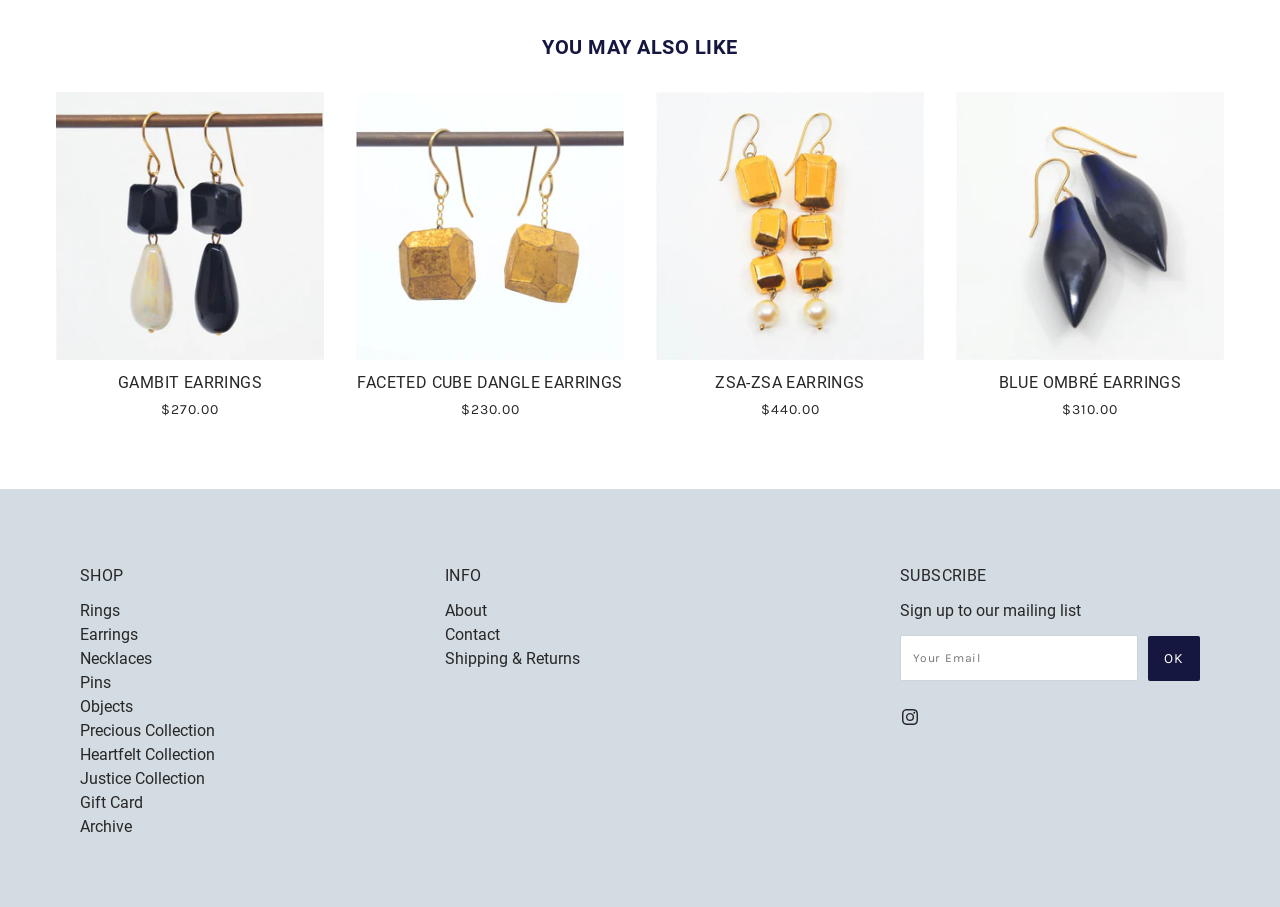Locate the bounding box coordinates of the item that should be clicked to fulfill the instruction: "View Earrings".

[0.062, 0.689, 0.108, 0.71]